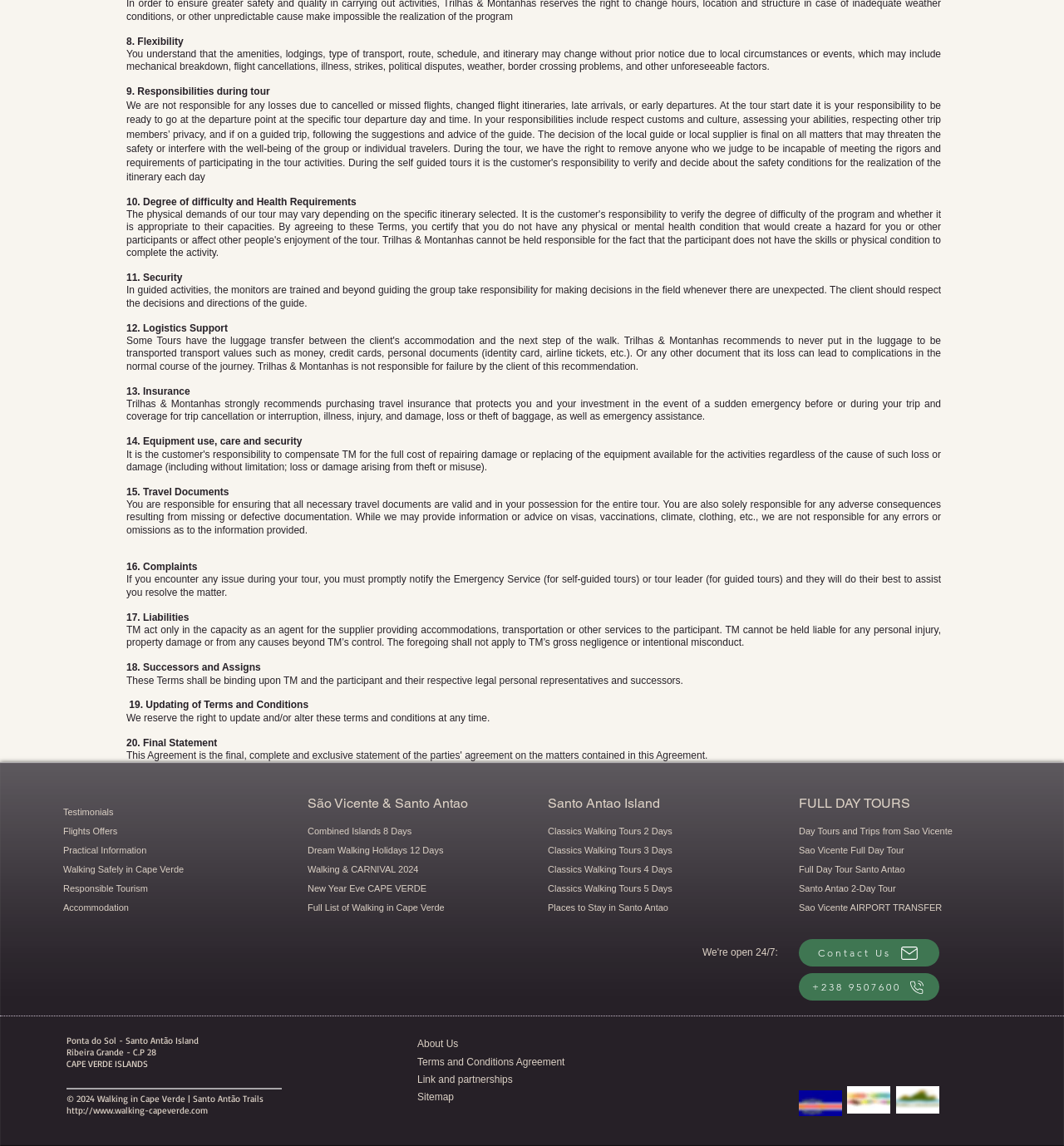What is the company name?
Using the image as a reference, deliver a detailed and thorough answer to the question.

I found the company name 'Trilhas & Montanhas' in the text 'Trilhas & Montanhas strongly recommends purchasing travel insurance...' which is located in the section '13. Insurance'.